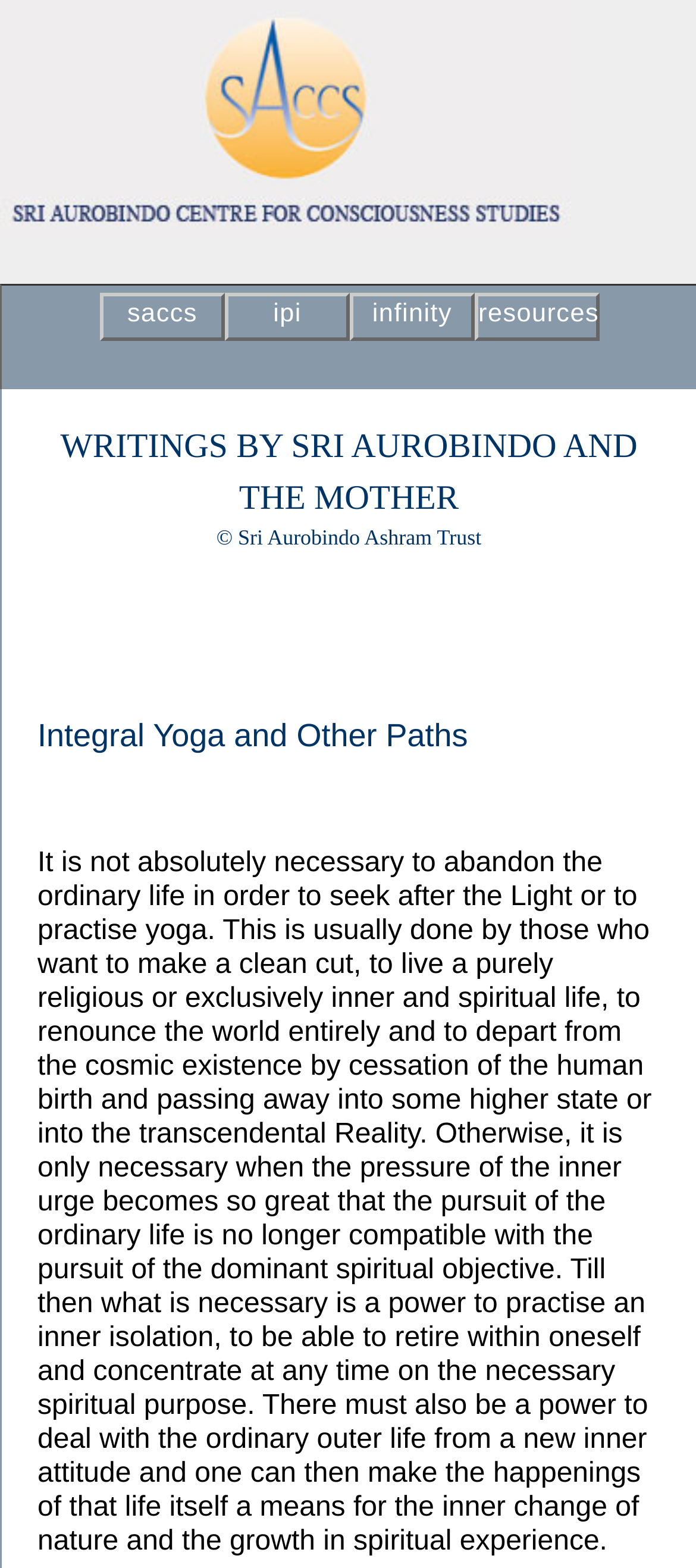What is the topic of the second paragraph?
Using the screenshot, give a one-word or short phrase answer.

Integral Yoga and Other Paths